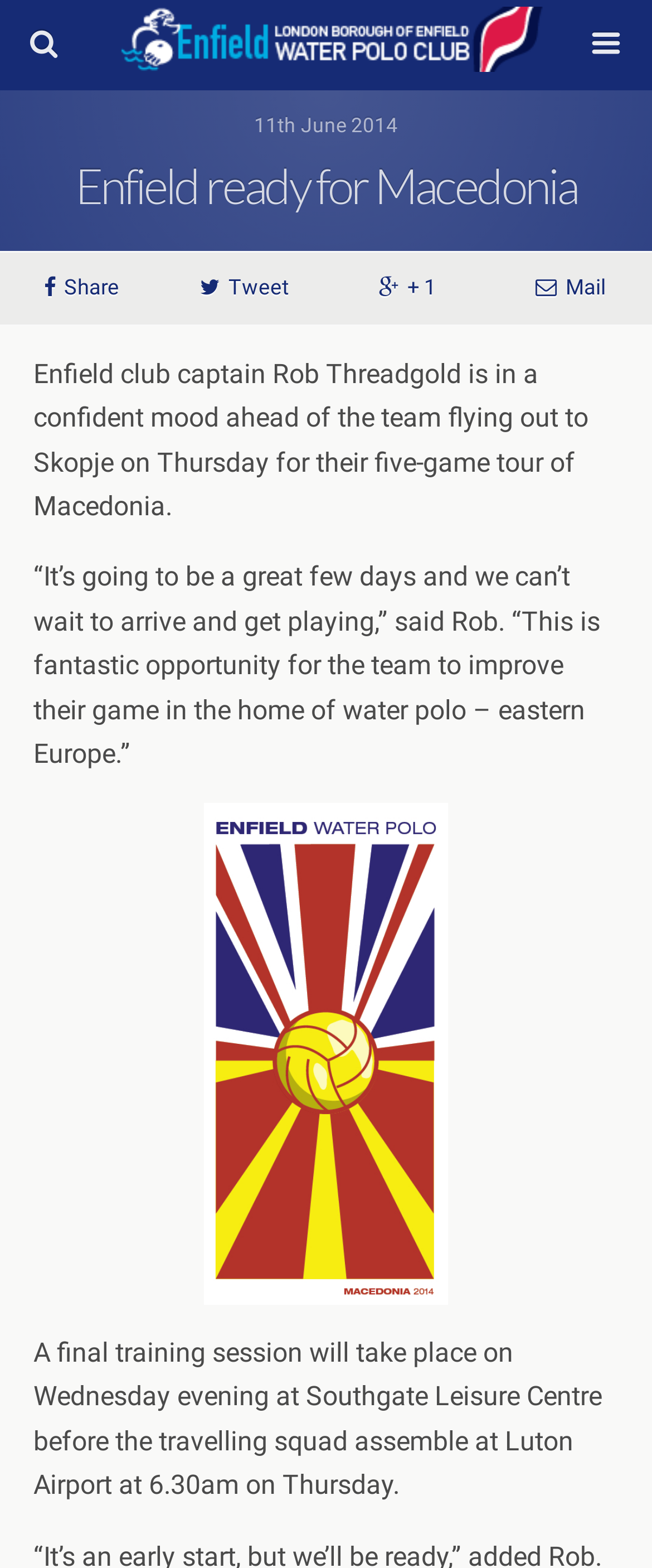Determine the coordinates of the bounding box that should be clicked to complete the instruction: "Share this article". The coordinates should be represented by four float numbers between 0 and 1: [left, top, right, bottom].

[0.0, 0.16, 0.25, 0.208]